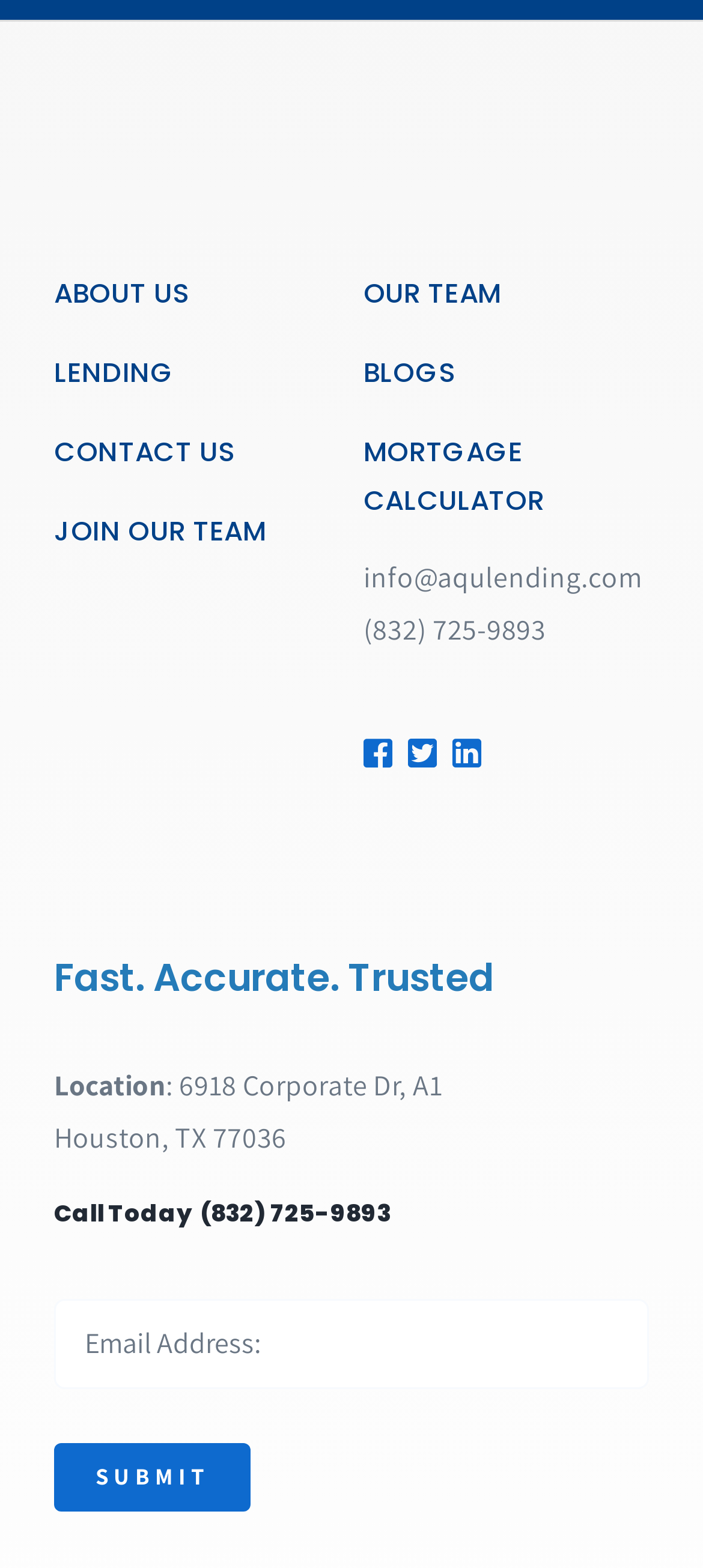Show the bounding box coordinates for the element that needs to be clicked to execute the following instruction: "Click MORTGAGE CALCULATOR". Provide the coordinates in the form of four float numbers between 0 and 1, i.e., [left, top, right, bottom].

[0.517, 0.272, 0.923, 0.334]